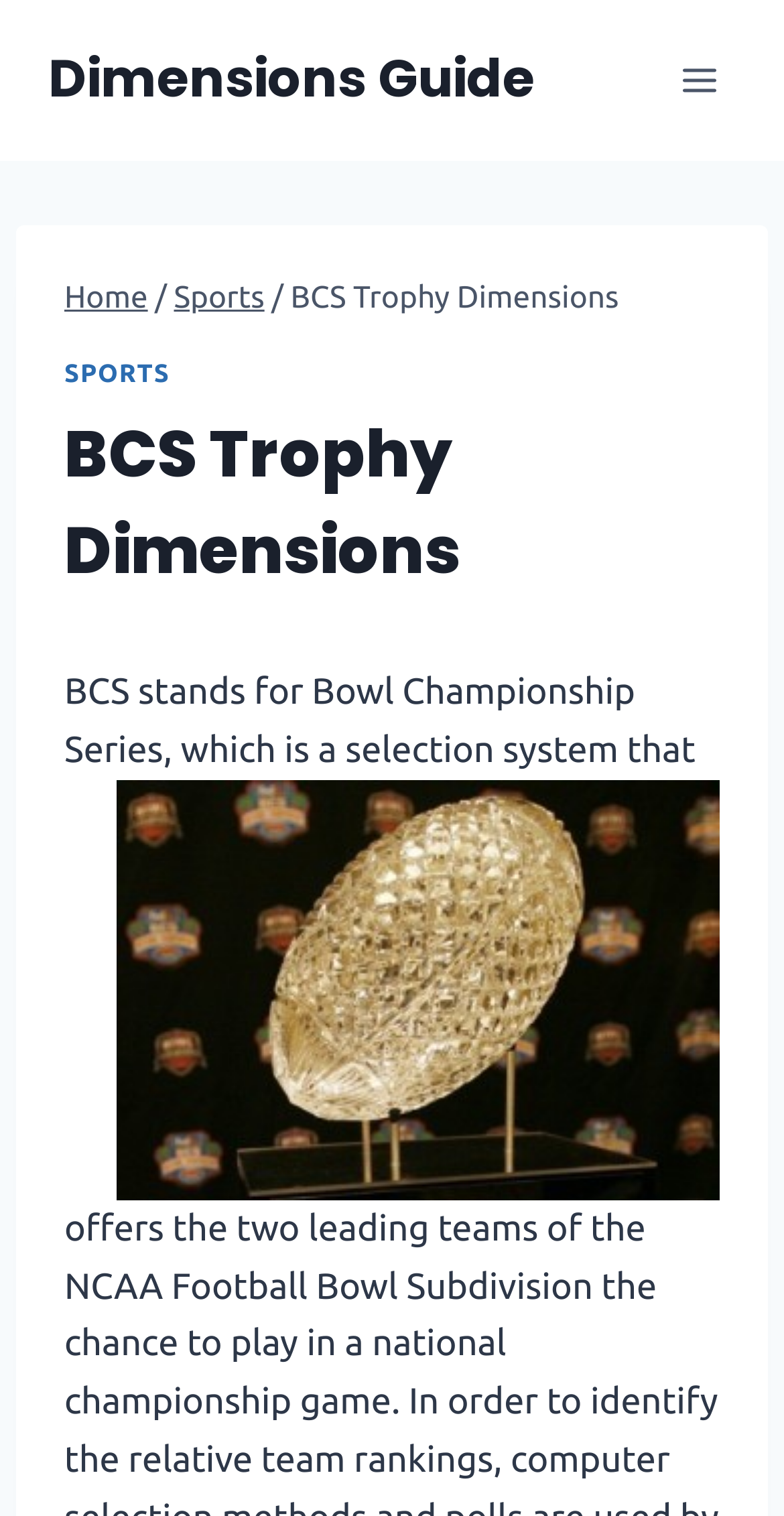From the webpage screenshot, predict the bounding box coordinates (top-left x, top-left y, bottom-right x, bottom-right y) for the UI element described here: Dimensions Guide

[0.062, 0.032, 0.682, 0.074]